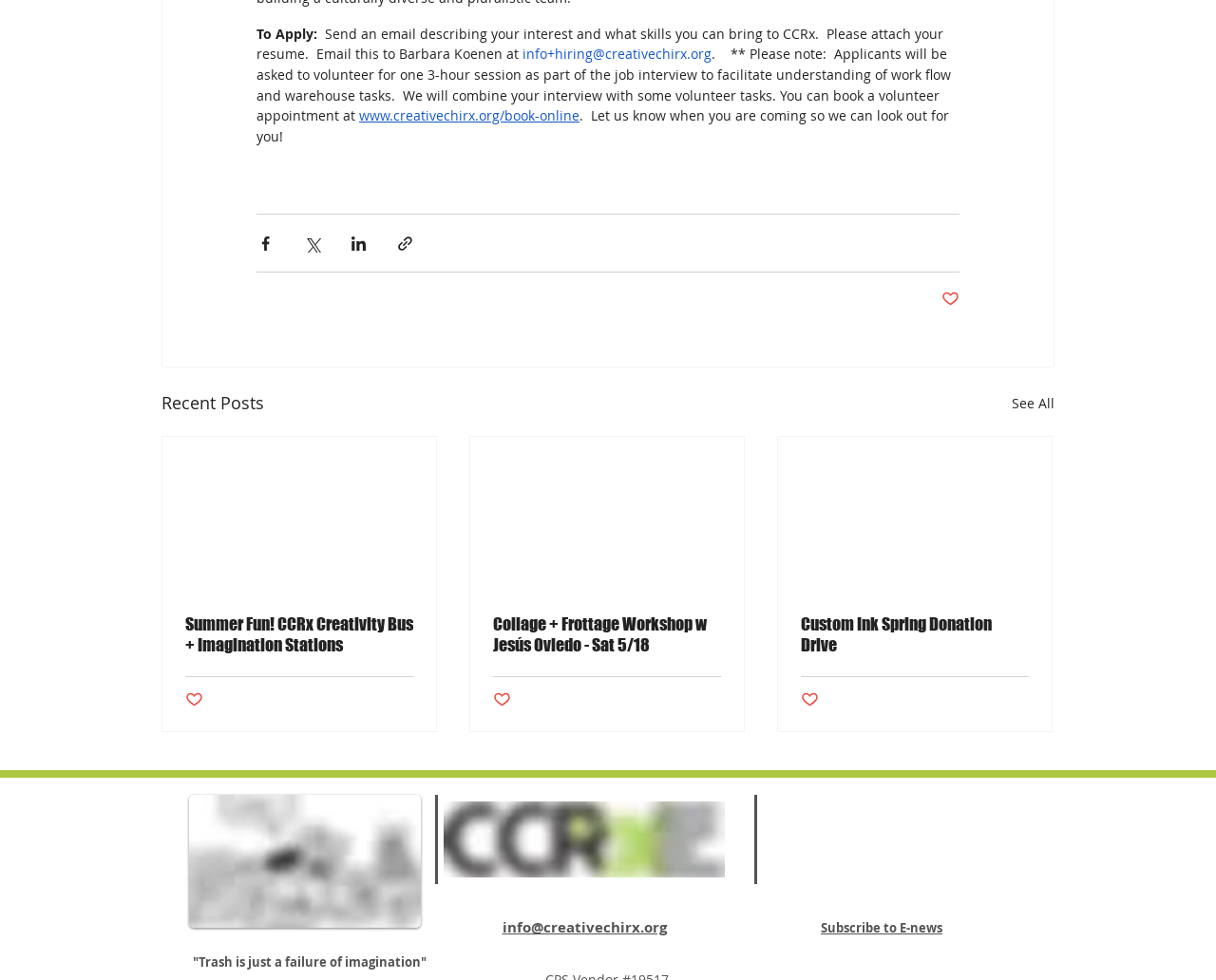Locate the bounding box coordinates of the area to click to fulfill this instruction: "Check the post about Summer Fun!". The bounding box should be presented as four float numbers between 0 and 1, in the order [left, top, right, bottom].

[0.152, 0.626, 0.34, 0.669]